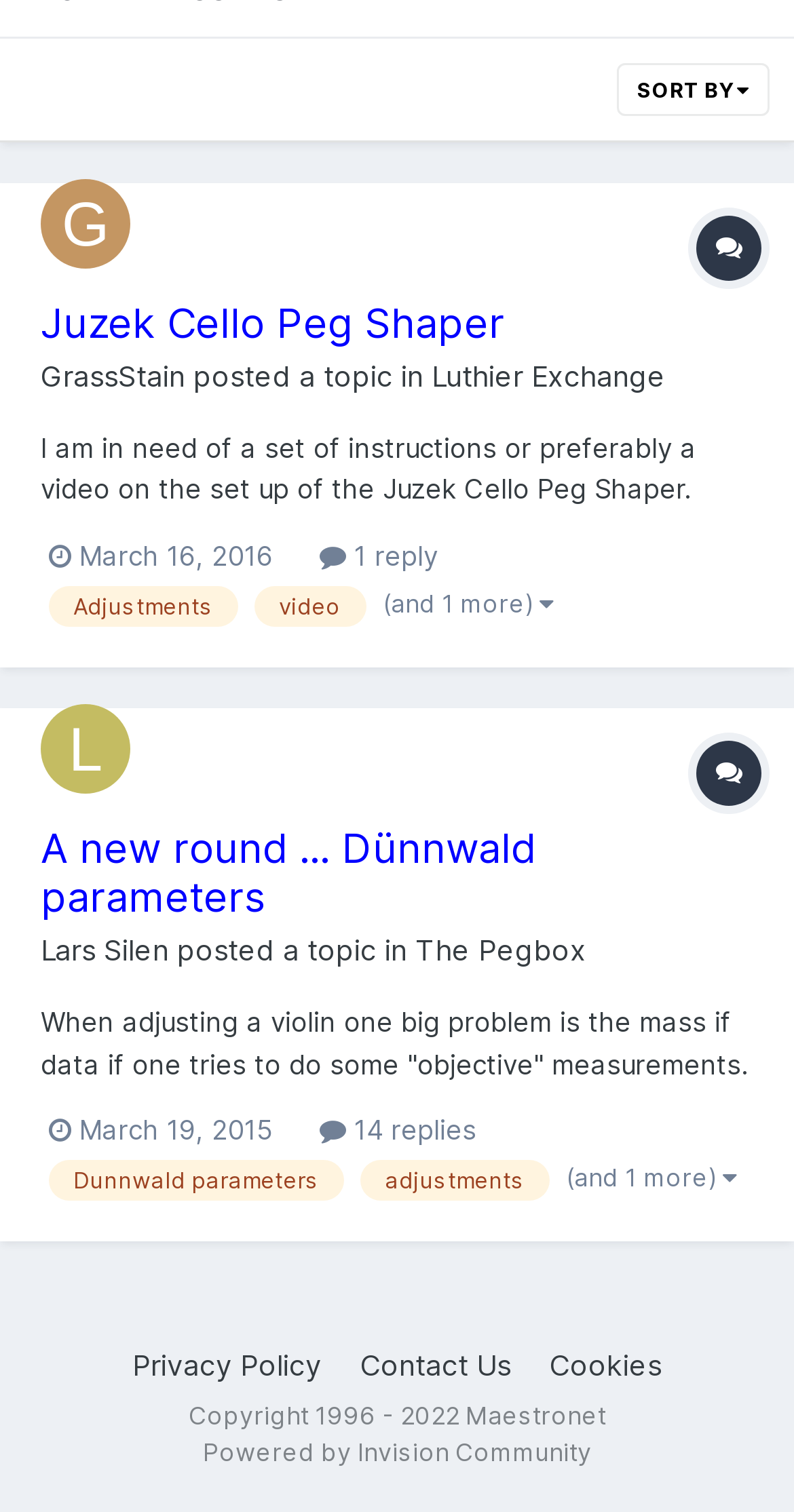What is the date of the first post?
From the image, respond with a single word or phrase.

March 16, 2016